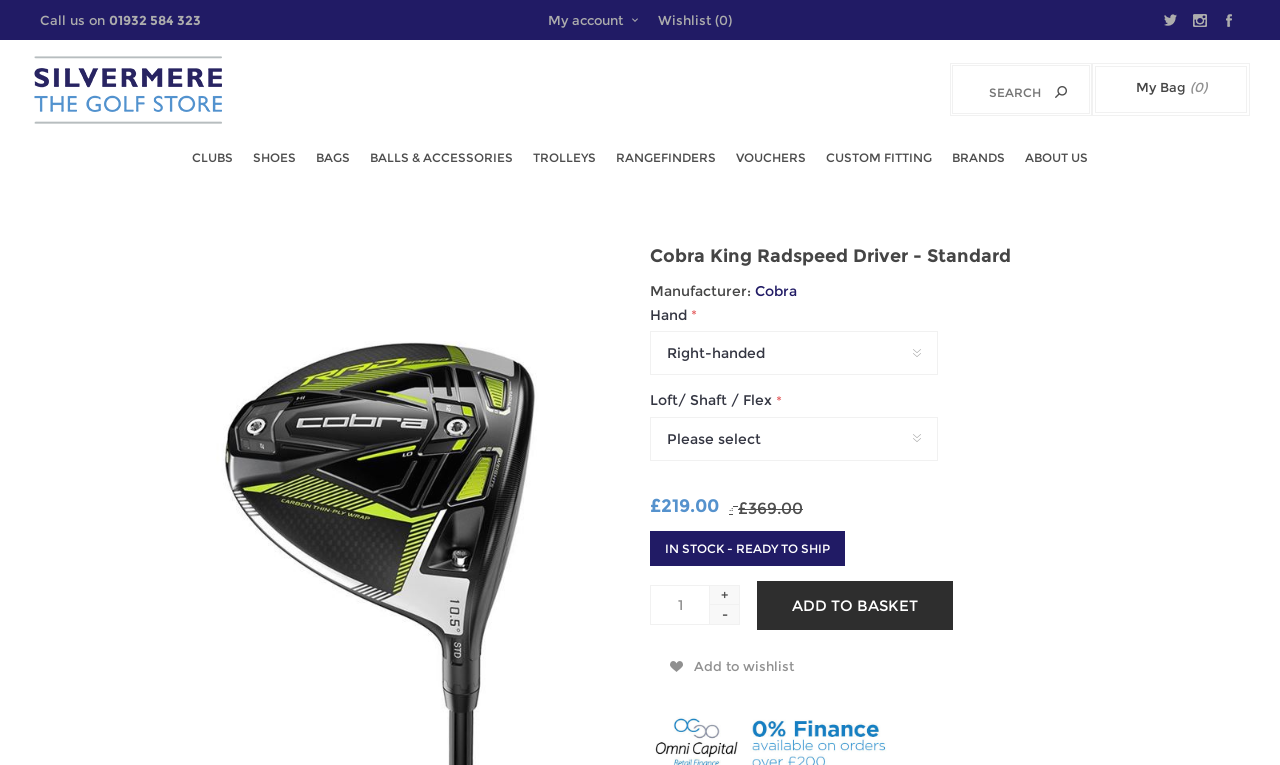Give a complete and precise description of the webpage's appearance.

The webpage is about the Cobra King Radspeed Driver, a golf club. At the top left, there is a phone number "01932 584 323" next to the text "Call us on". On the top right, there are three social media links, followed by links to "My account", "Wishlist (0)", and "My Bag (0)". 

Below the top section, there is a logo of Silvermere Golf, which is a link, accompanied by an image. 

The main content of the webpage is divided into two sections. On the left, there are links to different categories, including "CLUBS", "SHOES", "BAGS", and more. On the right, there is a detailed description of the Cobra King Radspeed Driver, including its name, manufacturer, and specifications. The specifications are presented in a list format, with terms like "Hand" and "Loft/ Shaft / Flex" accompanied by dropdown menus. 

Below the description, there are prices listed, including the original price "£369.00" and a discounted price "£219.00". The text "IN STOCK - READY TO SHIP" indicates the product's availability. 

Finally, there is a section to enter a quantity and add the product to the basket or wishlist.